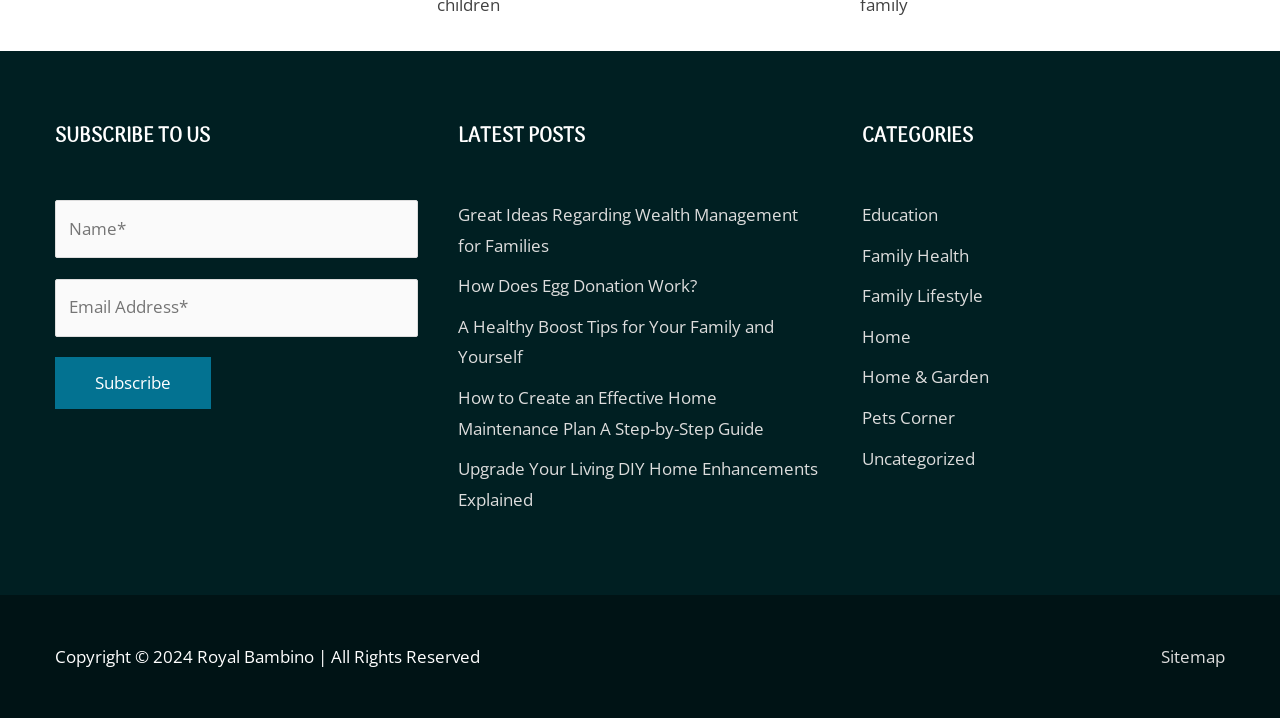Please determine the bounding box coordinates of the element's region to click in order to carry out the following instruction: "Enter your name in the contact form". The coordinates should be four float numbers between 0 and 1, i.e., [left, top, right, bottom].

[0.043, 0.279, 0.327, 0.36]